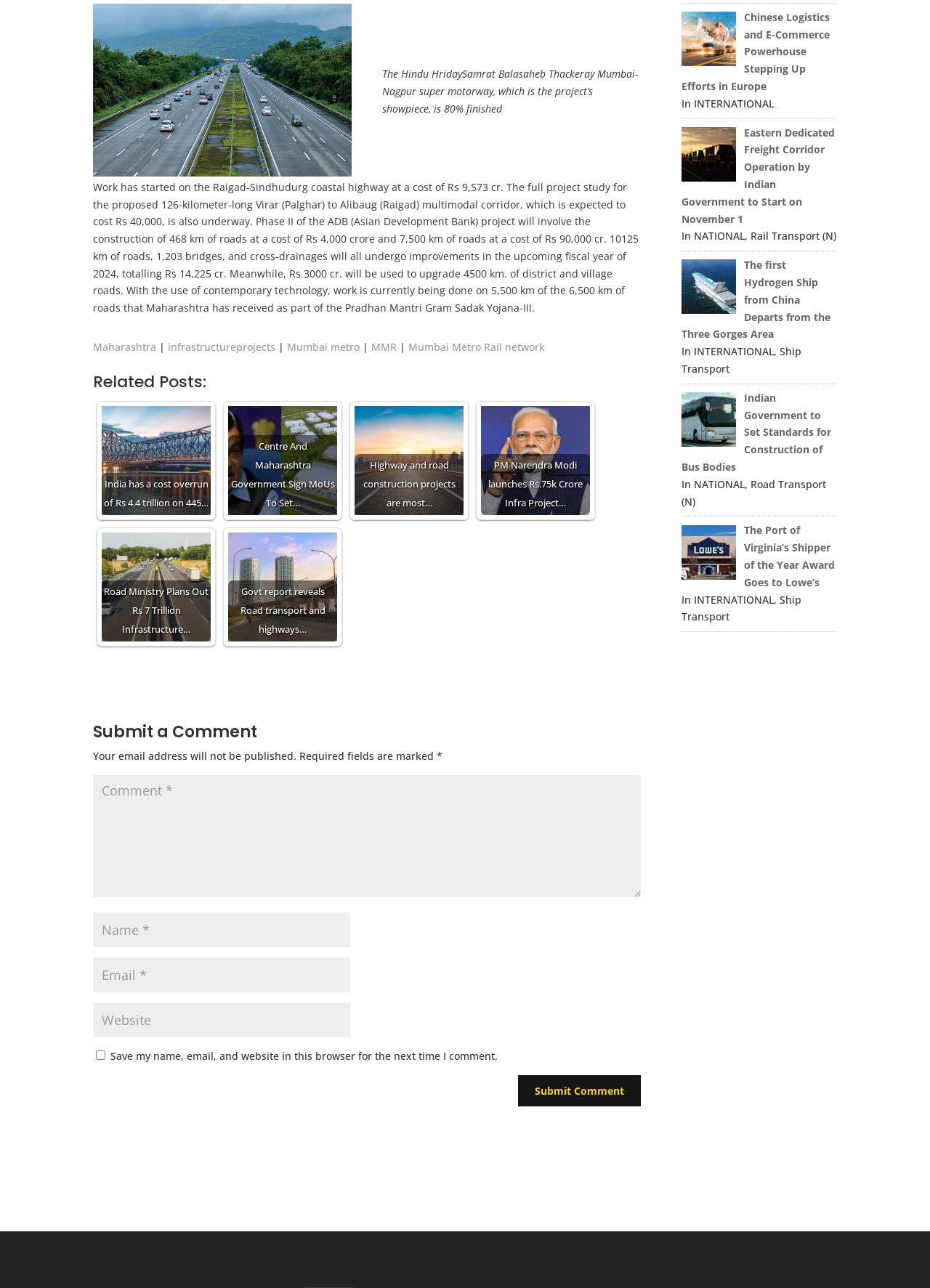Can you identify the bounding box coordinates of the clickable region needed to carry out this instruction: 'Read more about logistics Chinese Logistics and E-Commerce Powerhouse Stepping Up Efforts in Europe'? The coordinates should be four float numbers within the range of 0 to 1, stated as [left, top, right, bottom].

[0.733, 0.008, 0.892, 0.072]